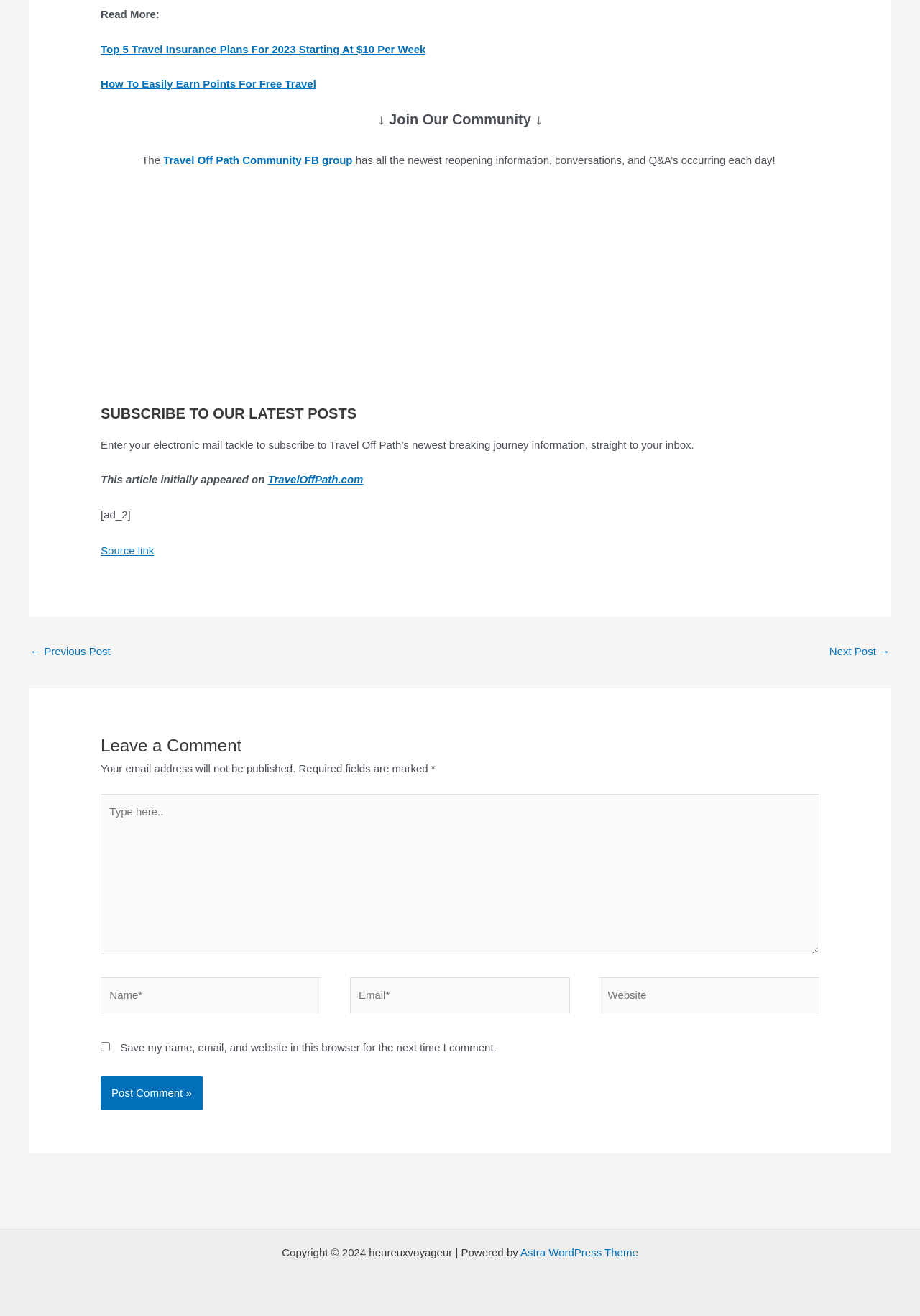Pinpoint the bounding box coordinates of the element that must be clicked to accomplish the following instruction: "Join the Travel Off Path Community FB group". The coordinates should be in the format of four float numbers between 0 and 1, i.e., [left, top, right, bottom].

[0.177, 0.117, 0.386, 0.126]